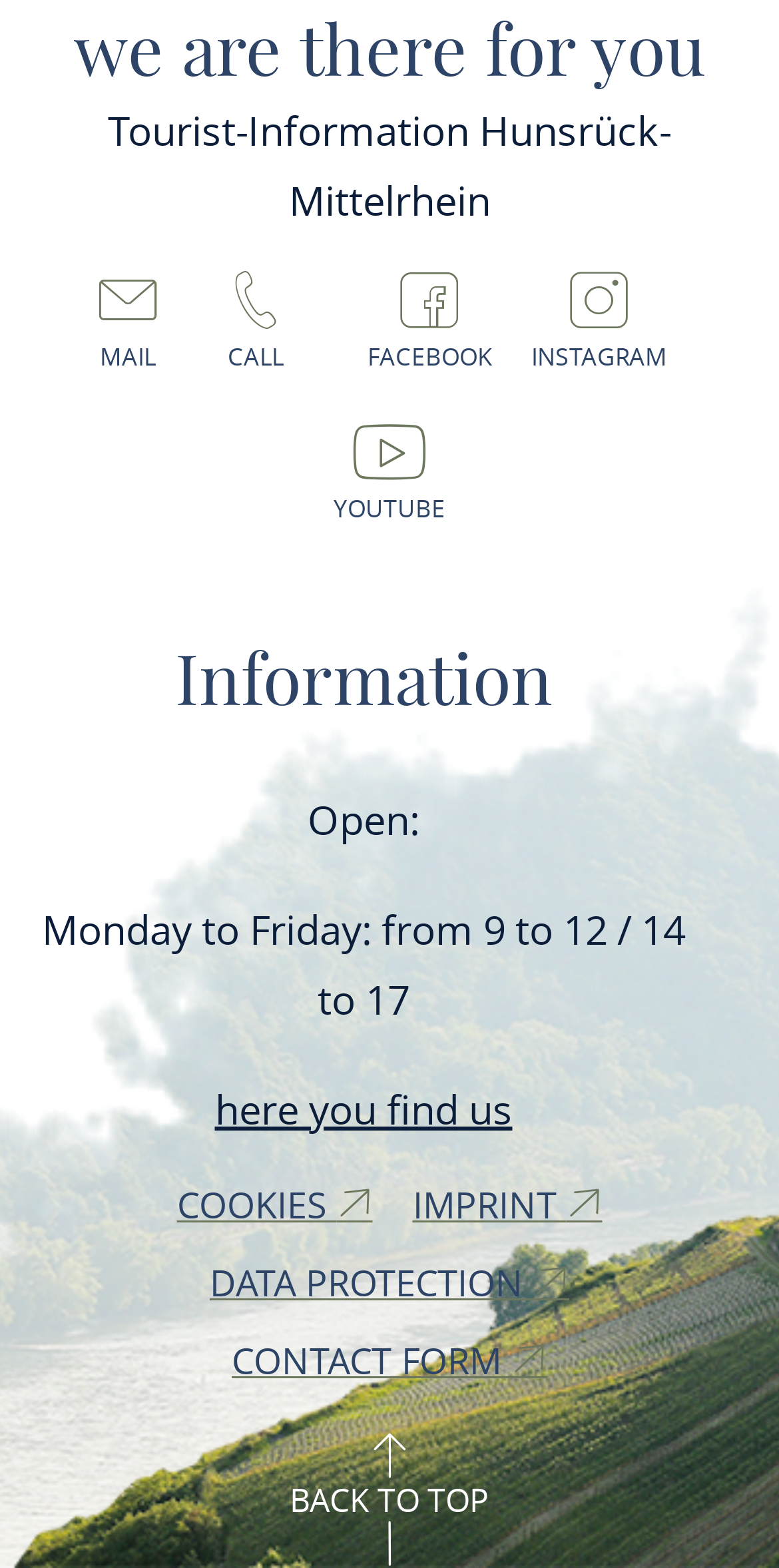What are the office hours of the tourist information?
Please respond to the question with as much detail as possible.

I found the answer by looking at the StaticText element with the text 'Monday to Friday: from 9 to 12 / 14 to 17' which is located below the 'Open:' text, indicating the office hours of the tourist information.